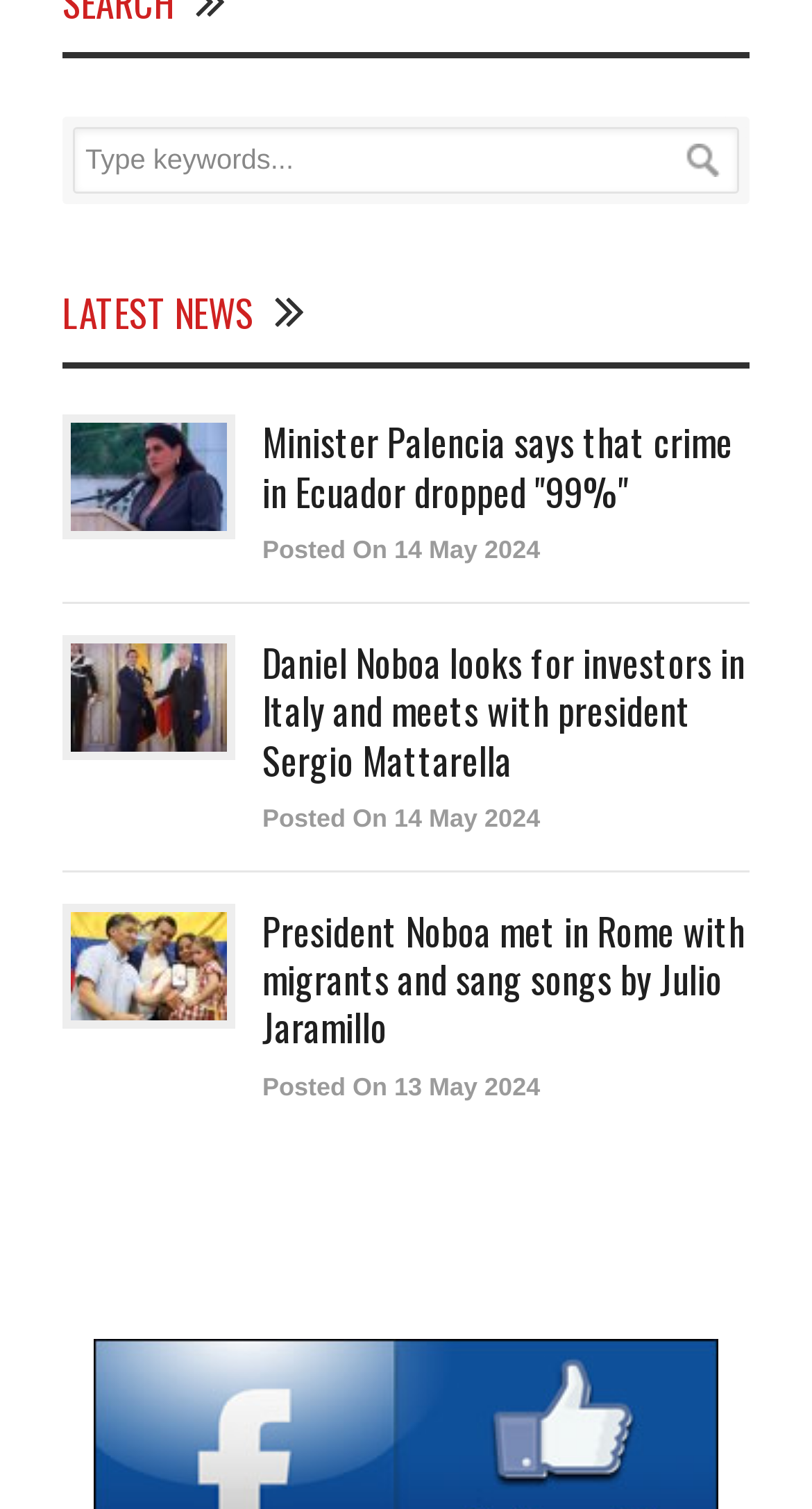What is the topic of the news article with the image?
Using the visual information, reply with a single word or short phrase.

Crime in Ecuador